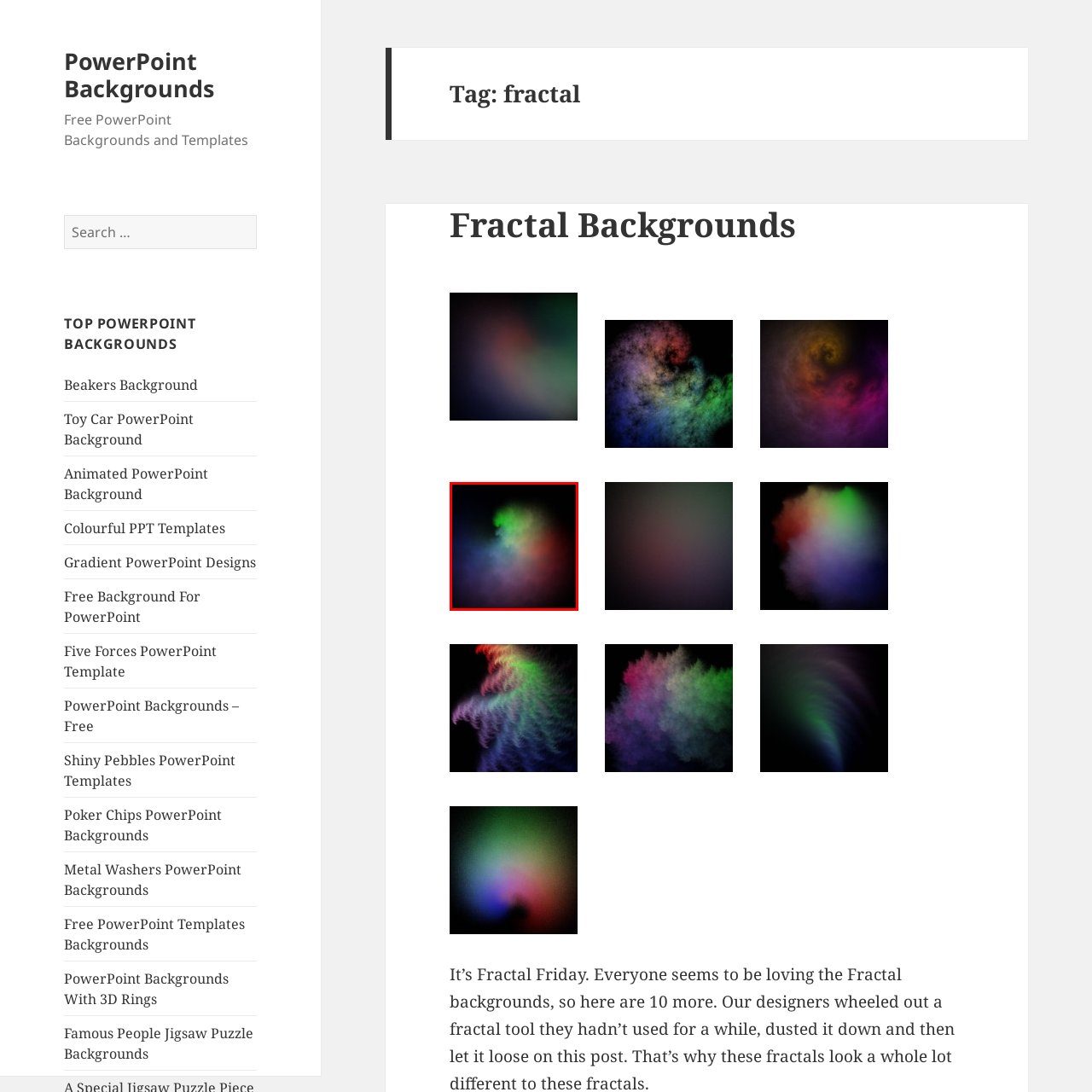What is the intended use of this fractal design?
Please focus on the image surrounded by the red bounding box and provide a one-word or phrase answer based on the image.

background for presentations or creative projects